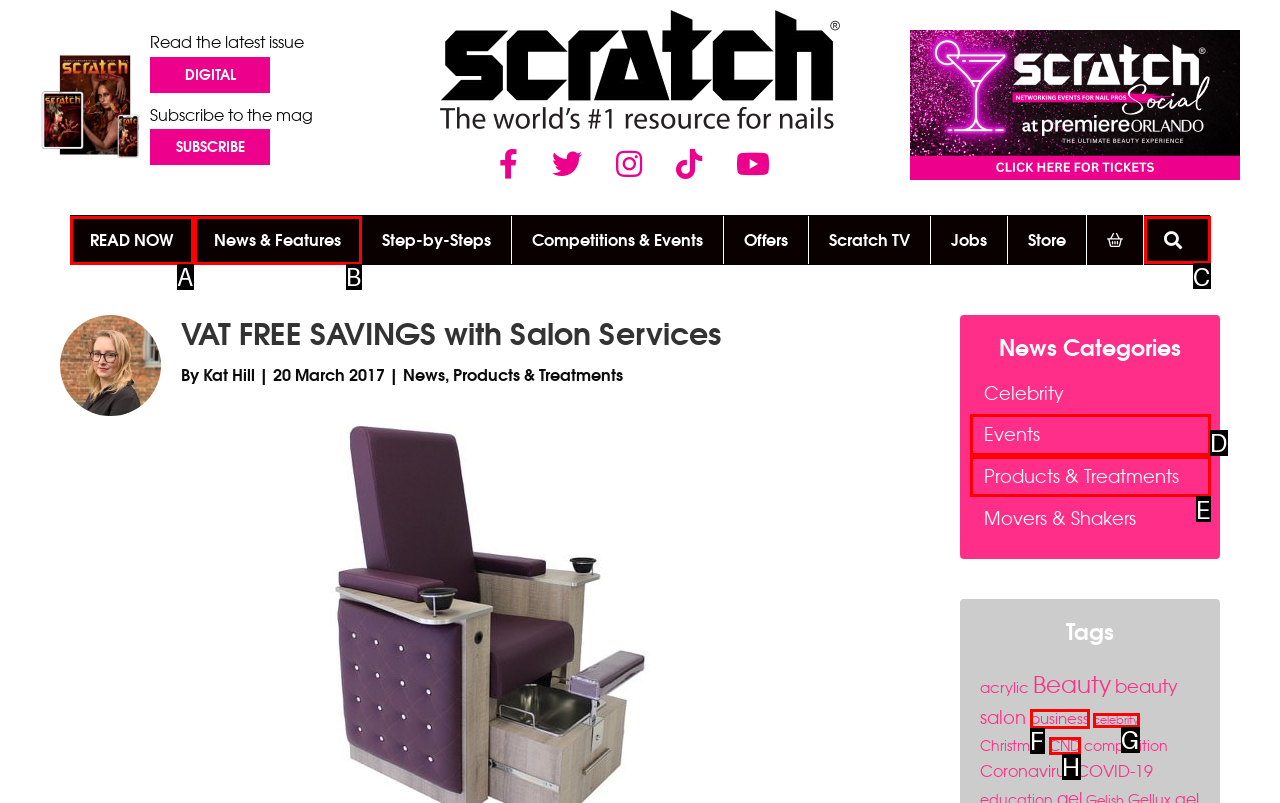Given the description: READ NOW, pick the option that matches best and answer with the corresponding letter directly.

A